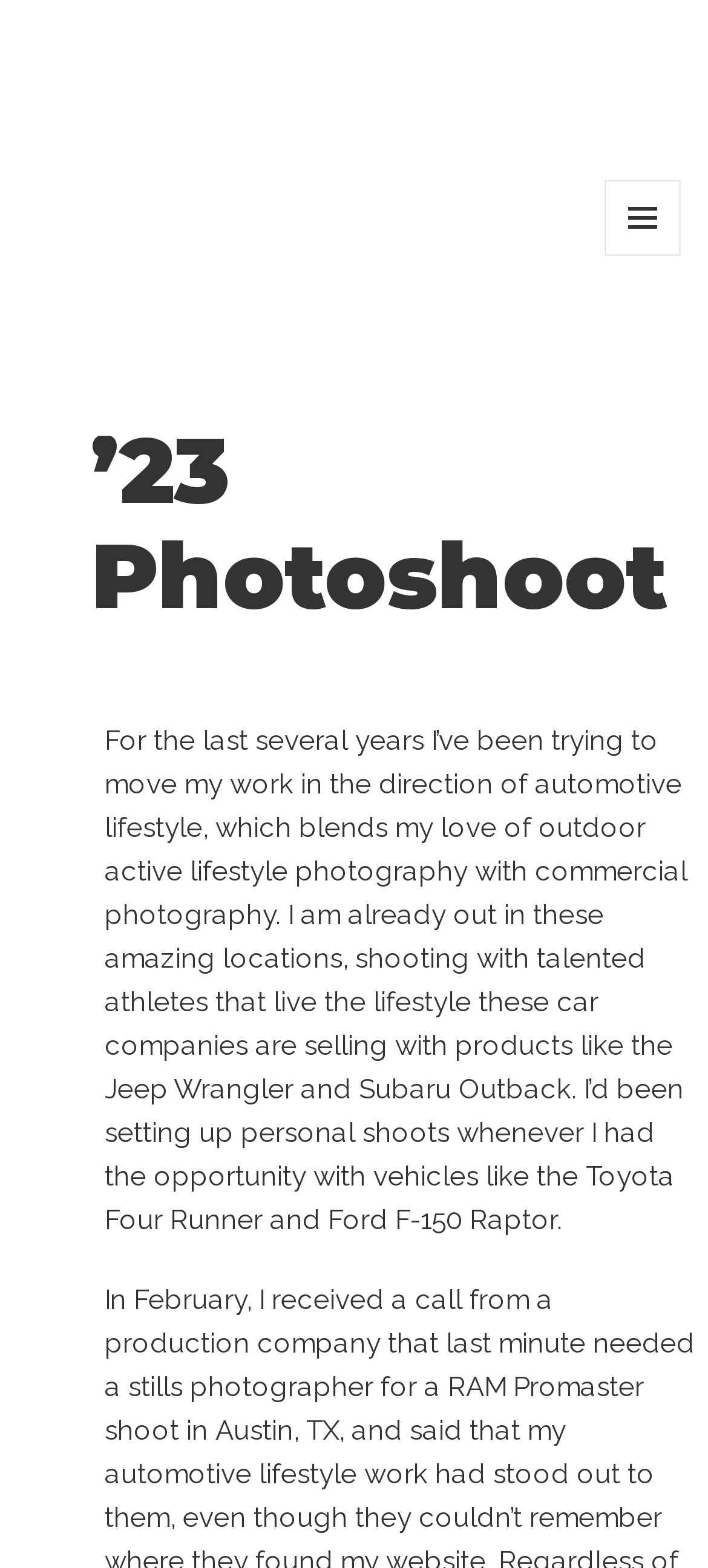Can you find and provide the main heading text of this webpage?

RAM Promaster ’23 Photoshoot